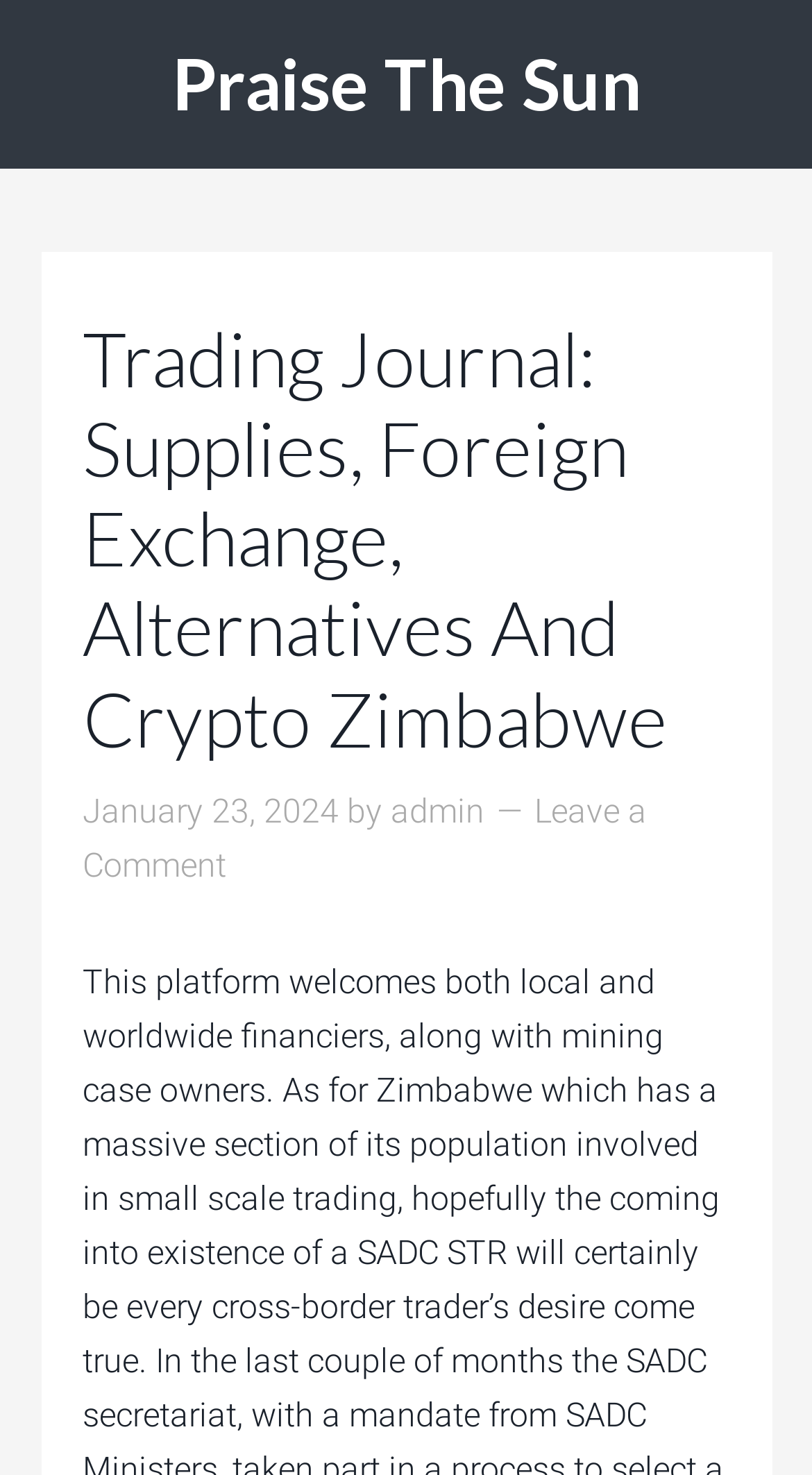What is the bounding box coordinate of the 'Leave a Comment' link? Using the information from the screenshot, answer with a single word or phrase.

[0.101, 0.536, 0.796, 0.6]